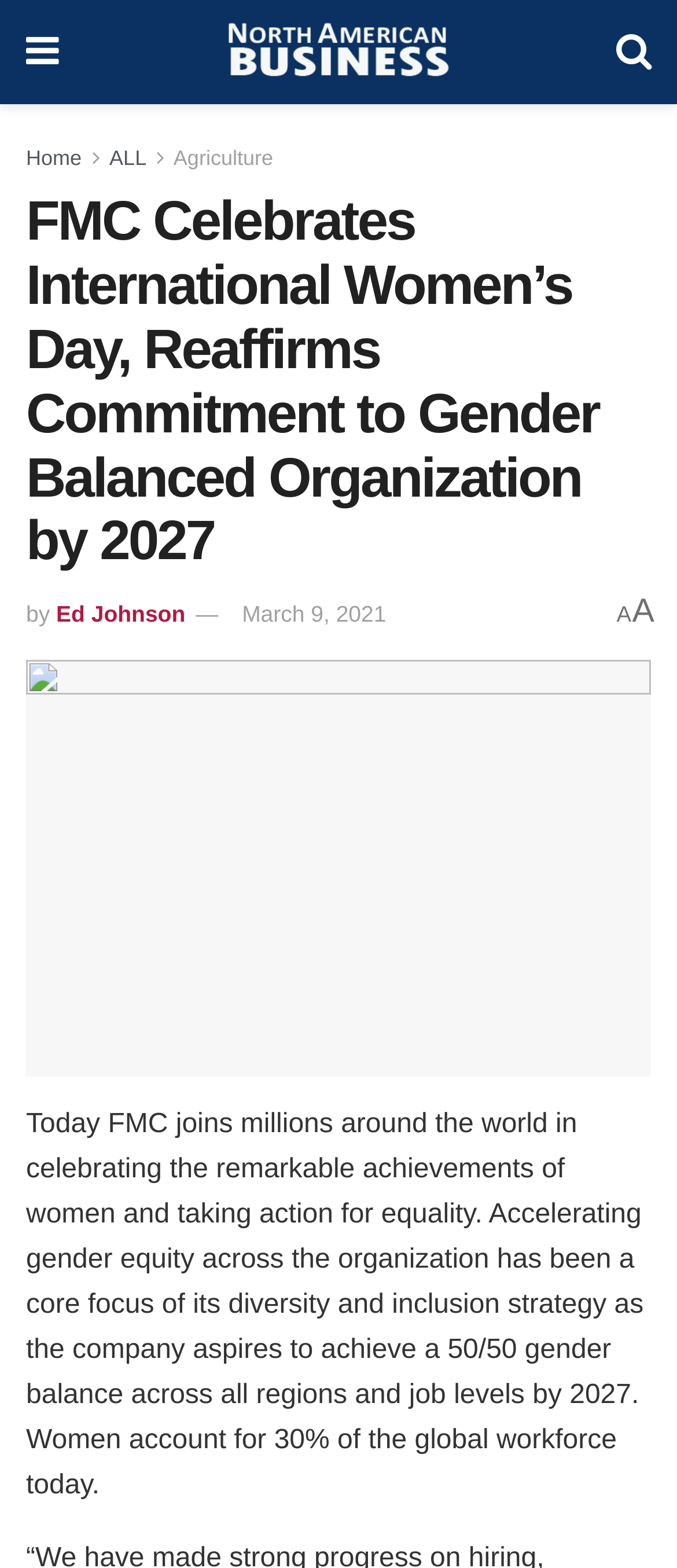What is the company's goal for gender balance?
Using the image as a reference, answer the question with a short word or phrase.

50/50 by 2027